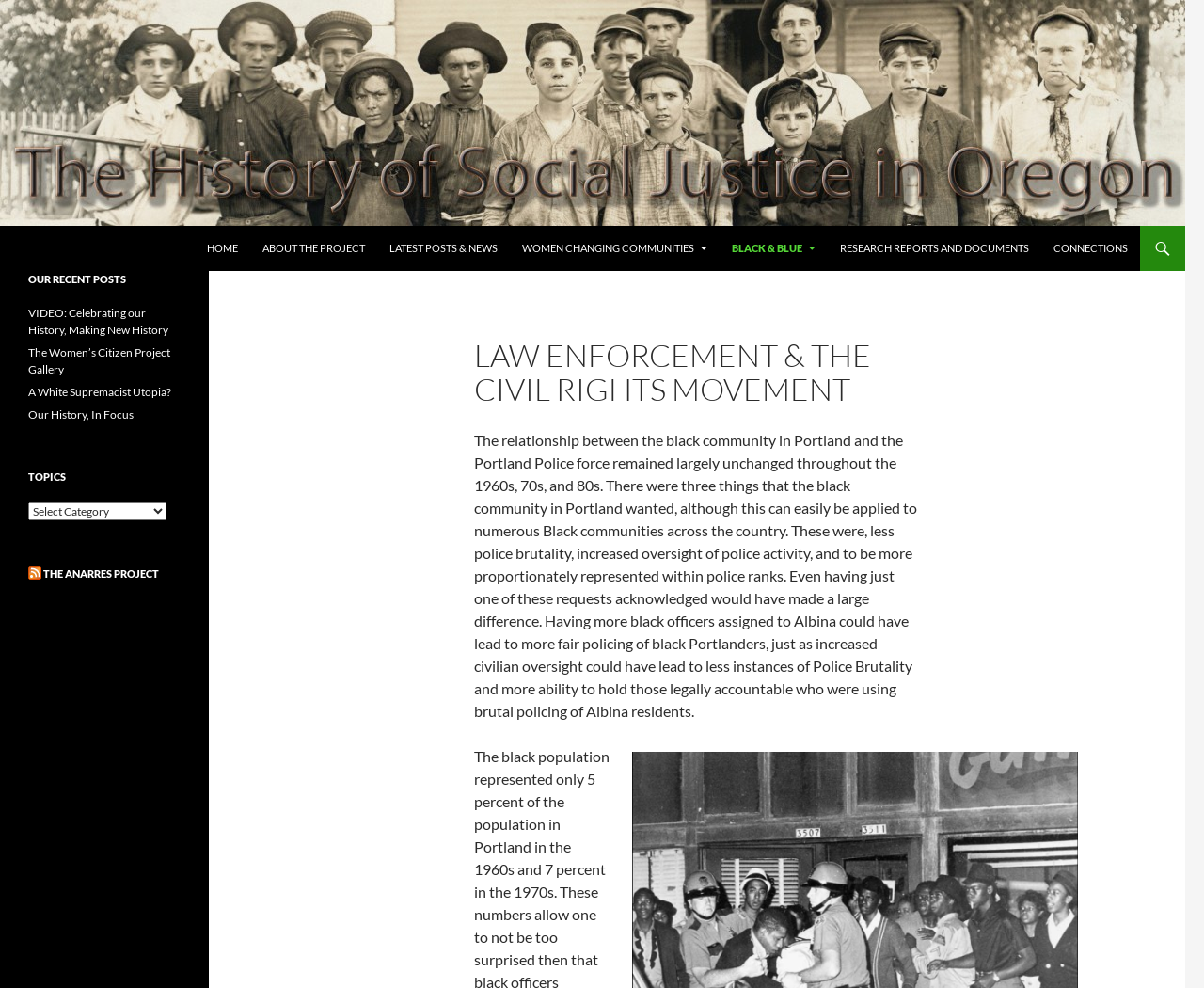What is the purpose of the 'Search' link?
Please use the image to provide a one-word or short phrase answer.

To search the website